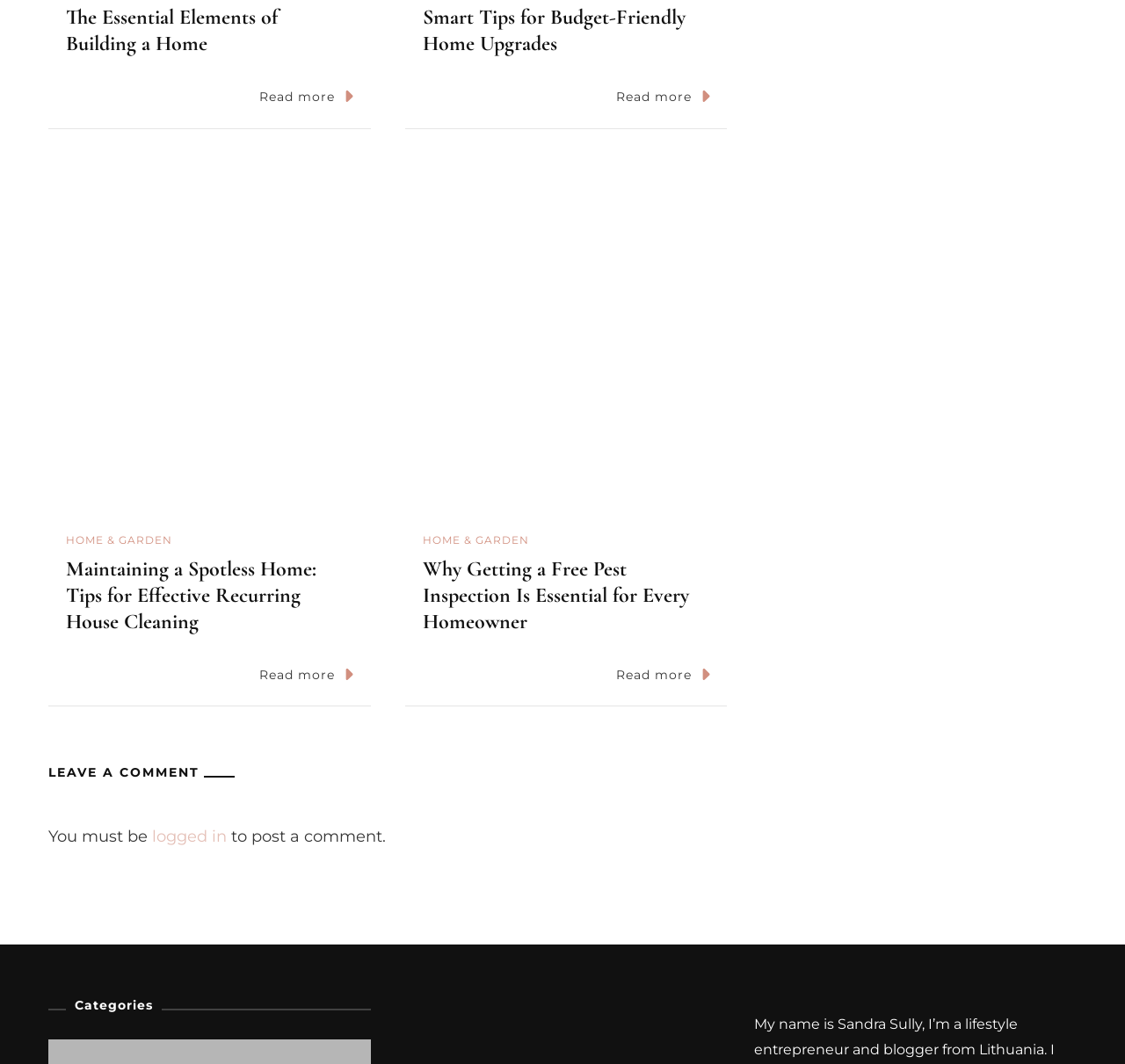Determine the bounding box coordinates for the UI element described. Format the coordinates as (top-left x, top-left y, bottom-right x, bottom-right y) and ensure all values are between 0 and 1. Element description: Home & Garden

[0.059, 0.499, 0.153, 0.516]